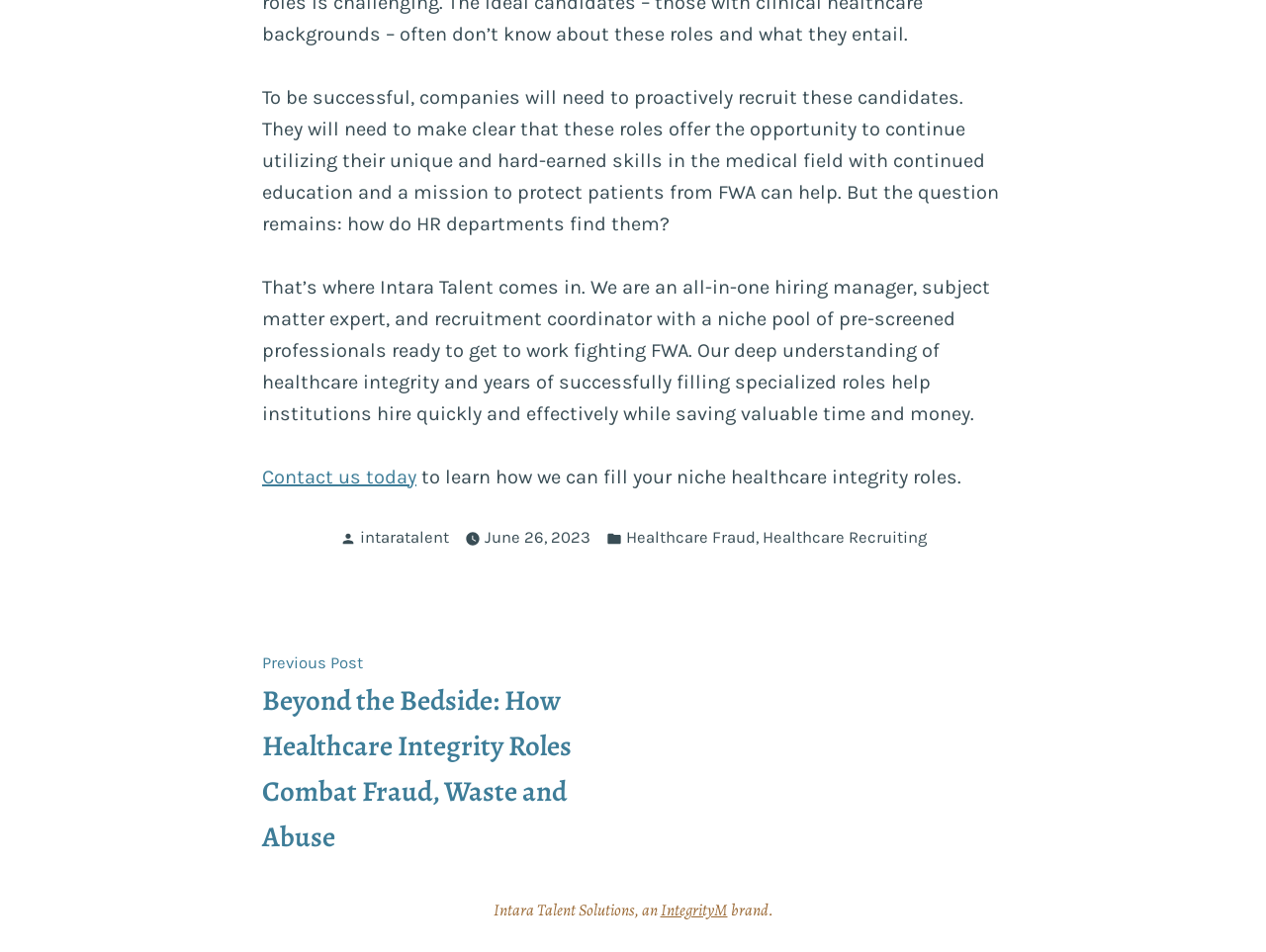Identify the bounding box coordinates for the UI element described as follows: Contact us today. Use the format (top-left x, top-left y, bottom-right x, bottom-right y) and ensure all values are floating point numbers between 0 and 1.

[0.207, 0.489, 0.329, 0.513]